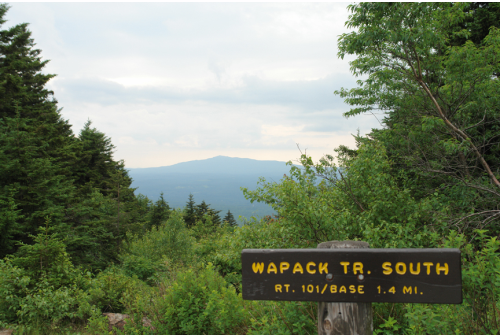What is the distance to Route 101/Base?
Answer the question with detailed information derived from the image.

According to the caption, the rustic wooden sign in the foreground indicates the direction of 'Wapack Tr. South' and provides essential information for hikers, including the distance to Route 101/Base, which is noted as 1.4 miles.